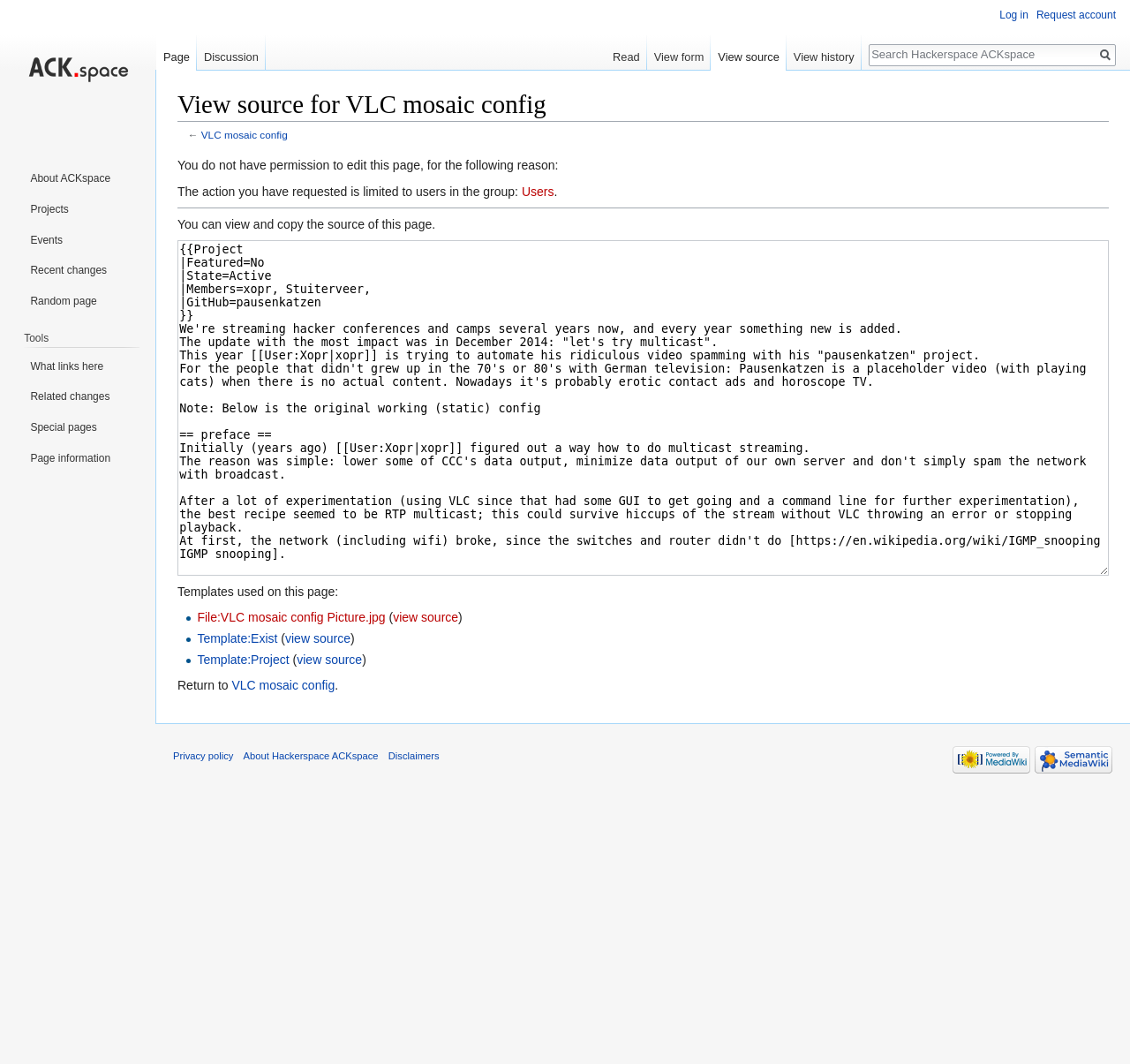How many templates are used on this page?
Please describe in detail the information shown in the image to answer the question.

The number of templates used on this page can be found by counting the list markers in the section 'Templates used on this page:' which are 3.